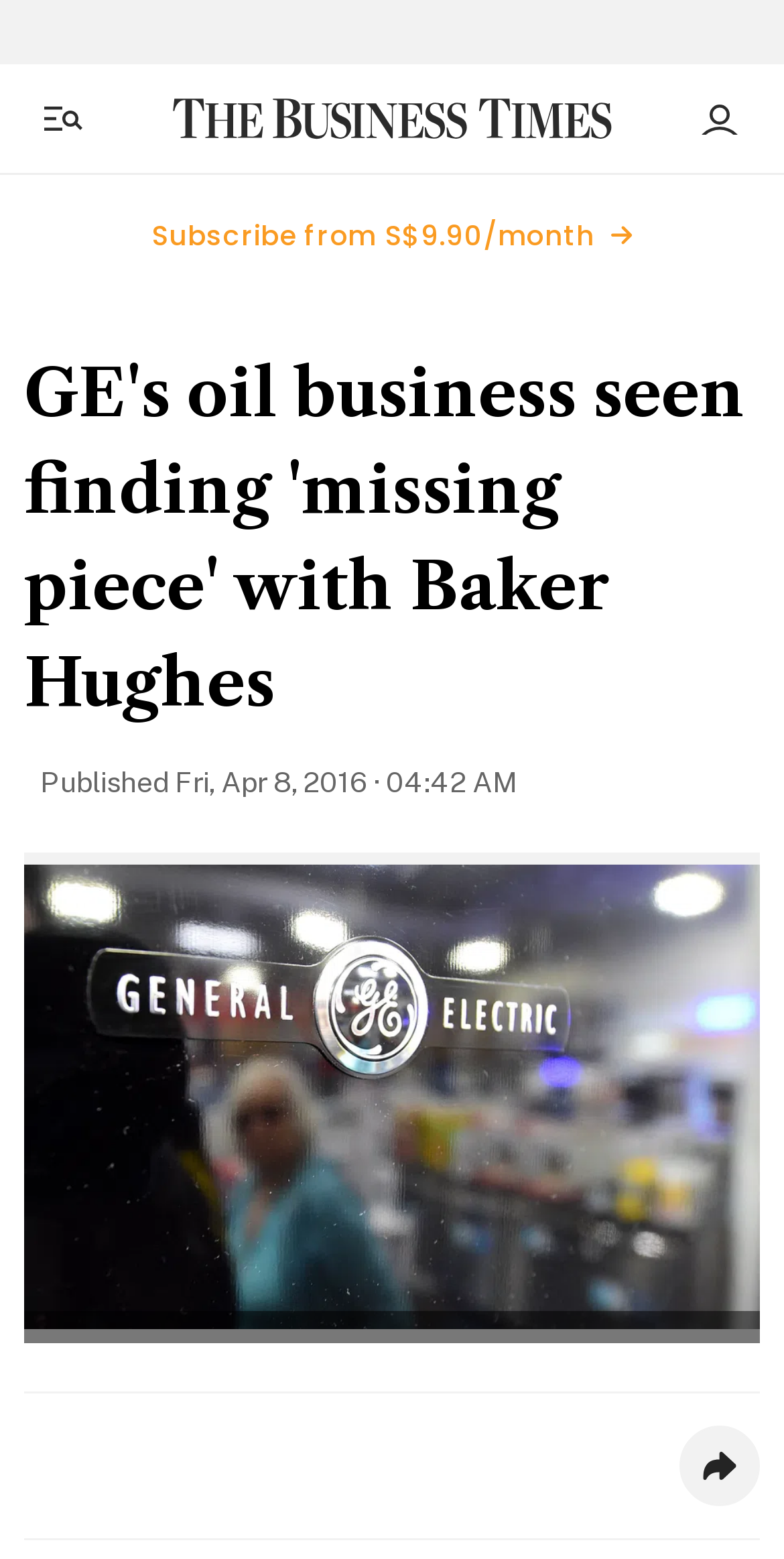What is the topic of the article?
Please respond to the question with a detailed and well-explained answer.

I found the answer by looking at the main heading of the webpage, which says 'GE's oil business seen finding'missing piece' with Baker Hughes', which suggests that the article is about General Electric's oil business and its potential acquisition of Baker Hughes.